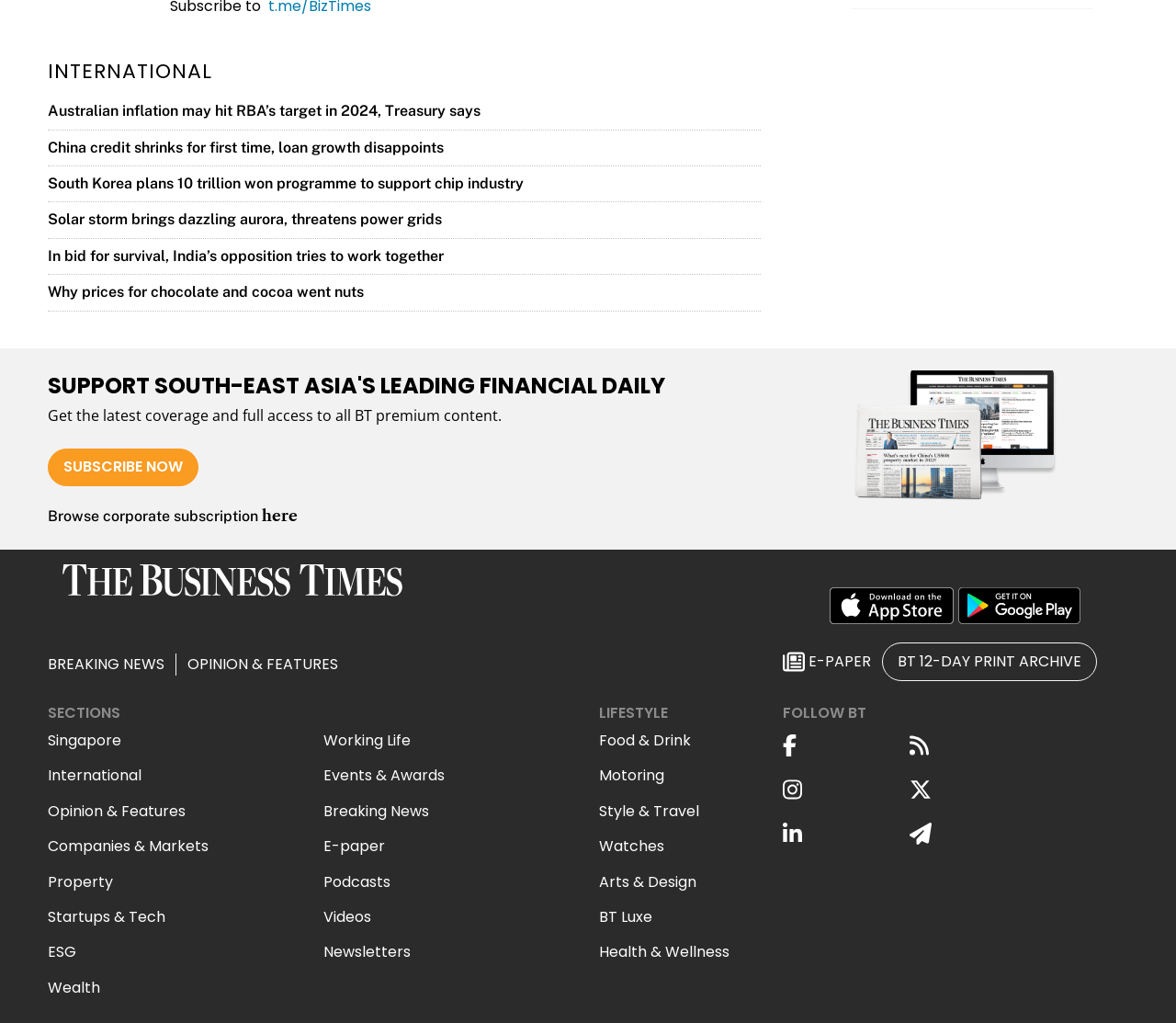Please specify the bounding box coordinates of the region to click in order to perform the following instruction: "Download the app on Apple Store".

[0.705, 0.573, 0.811, 0.61]